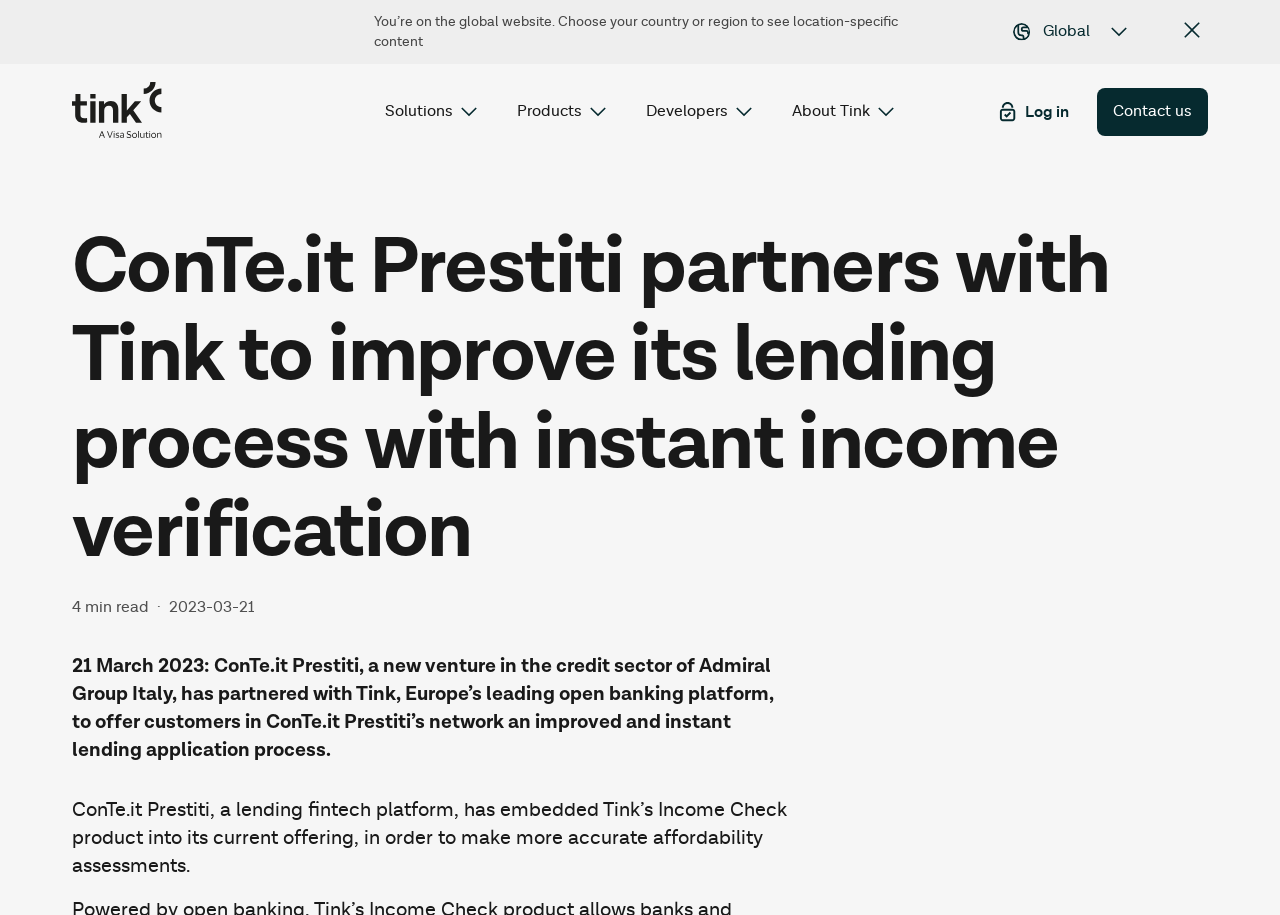Given the element description Products, predict the bounding box coordinates for the UI element in the webpage screenshot. The format should be (top-left x, top-left y, bottom-right x, bottom-right y), and the values should be between 0 and 1.

[0.389, 0.039, 0.489, 0.066]